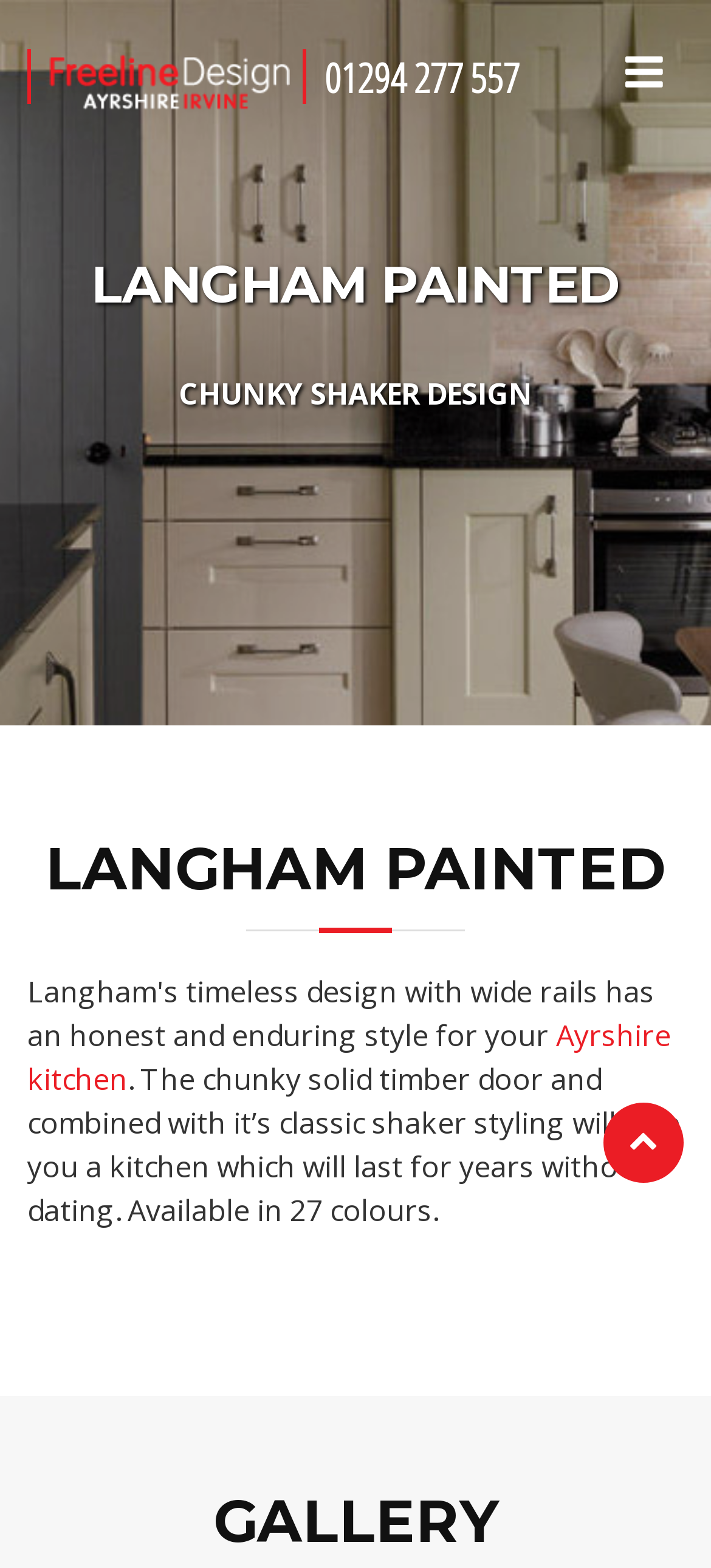Analyze and describe the webpage in a detailed narrative.

The webpage is about Langham Painted Classic Kitchens Ayrshire from Freeline Design. At the top right corner, there is a button with an icon. Below it, there is a heading that reads "Kitchens, Bathrooms, Ayrshire 01294 277 557", which includes a link to "Kitchens, Bathrooms, Ayrshire" accompanied by an image, and another link to the phone number "01294 277 557". 

On the left side of the page, there is a vertical listbox that spans almost the entire height of the page. Within the listbox, there are several elements, including a heading "LANGHAM PAINTED" at the top, followed by a static text "CHUNKY SHAKER DESIGN". Further down, there is another heading "LANGHAM PAINTED", a link to "Ayrshire kitchen", and a paragraph of text that describes the Langham Painted kitchen, mentioning its features and availability in 27 colours.

At the bottom right corner, there is a link with an icon. Overall, the page has a focus on showcasing the Langham Painted kitchen design and providing contact information for Freeline Design.